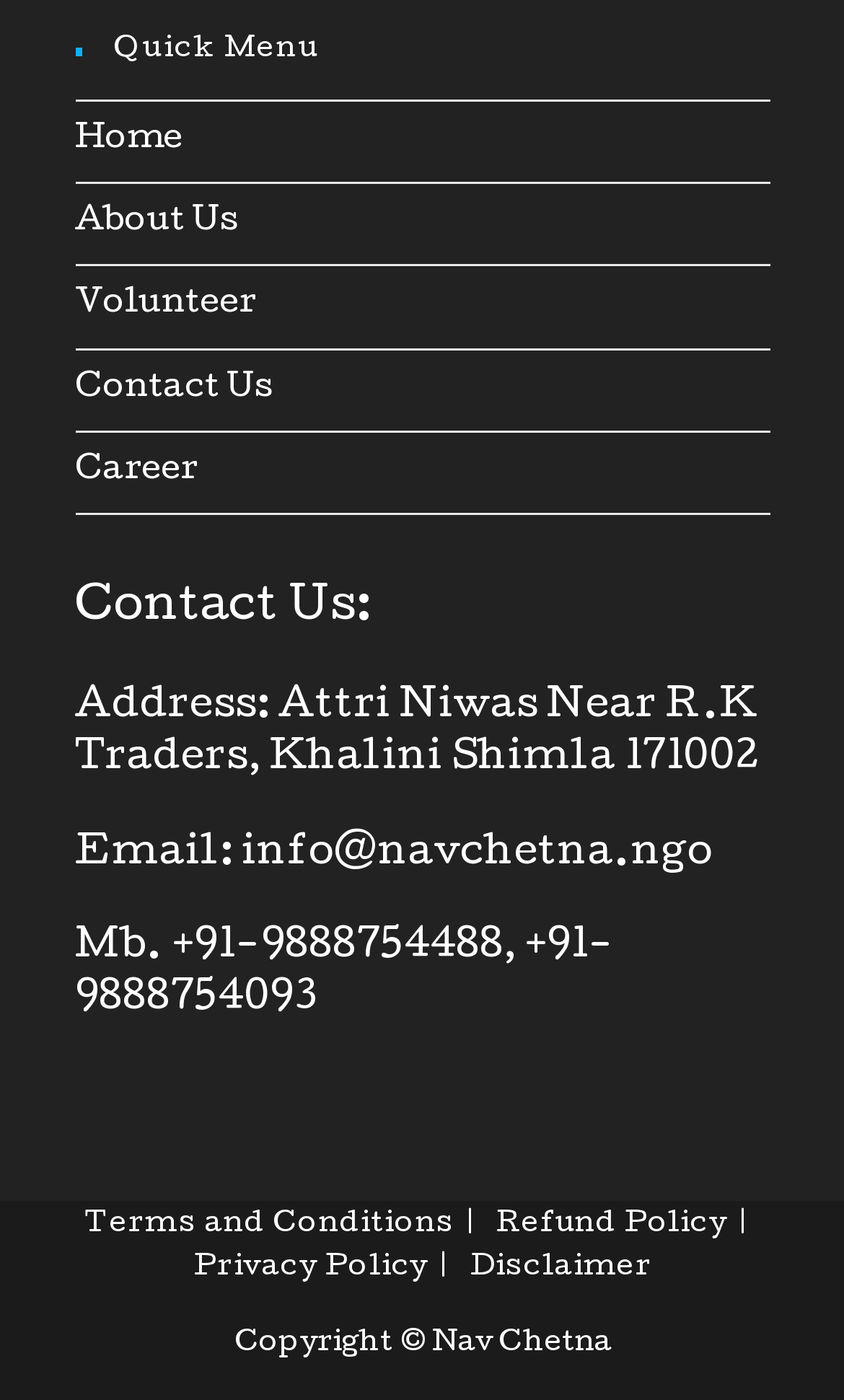Locate the bounding box coordinates of the element that needs to be clicked to carry out the instruction: "contact us". The coordinates should be given as four float numbers ranging from 0 to 1, i.e., [left, top, right, bottom].

[0.088, 0.267, 0.324, 0.288]